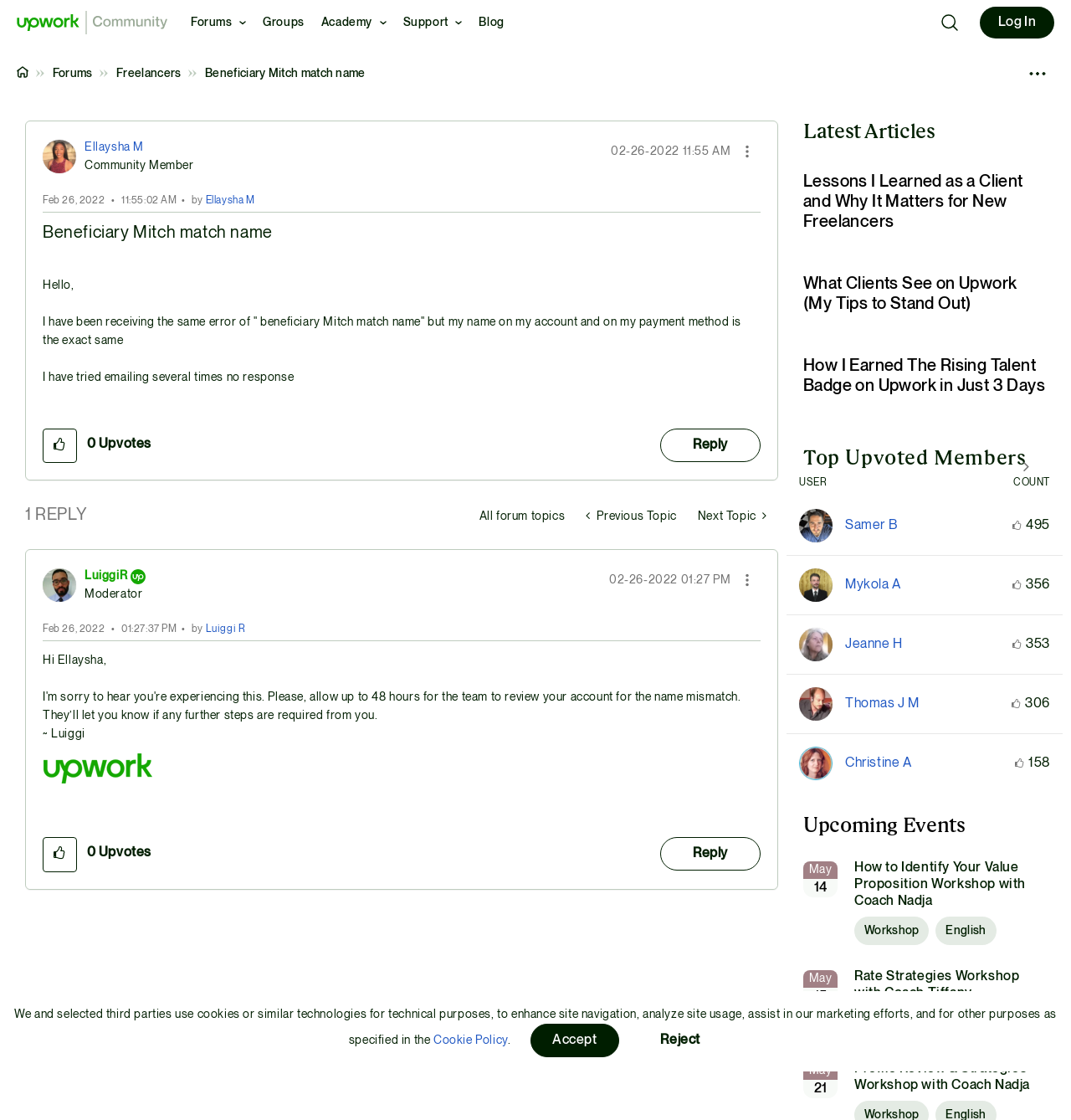What is the name of the community member who posted on Feb 26, 2022?
Could you give a comprehensive explanation in response to this question?

I found the answer by looking at the post with the timestamp 'Feb 26, 2022' and saw that the community member who posted is 'Ellaysha M'.